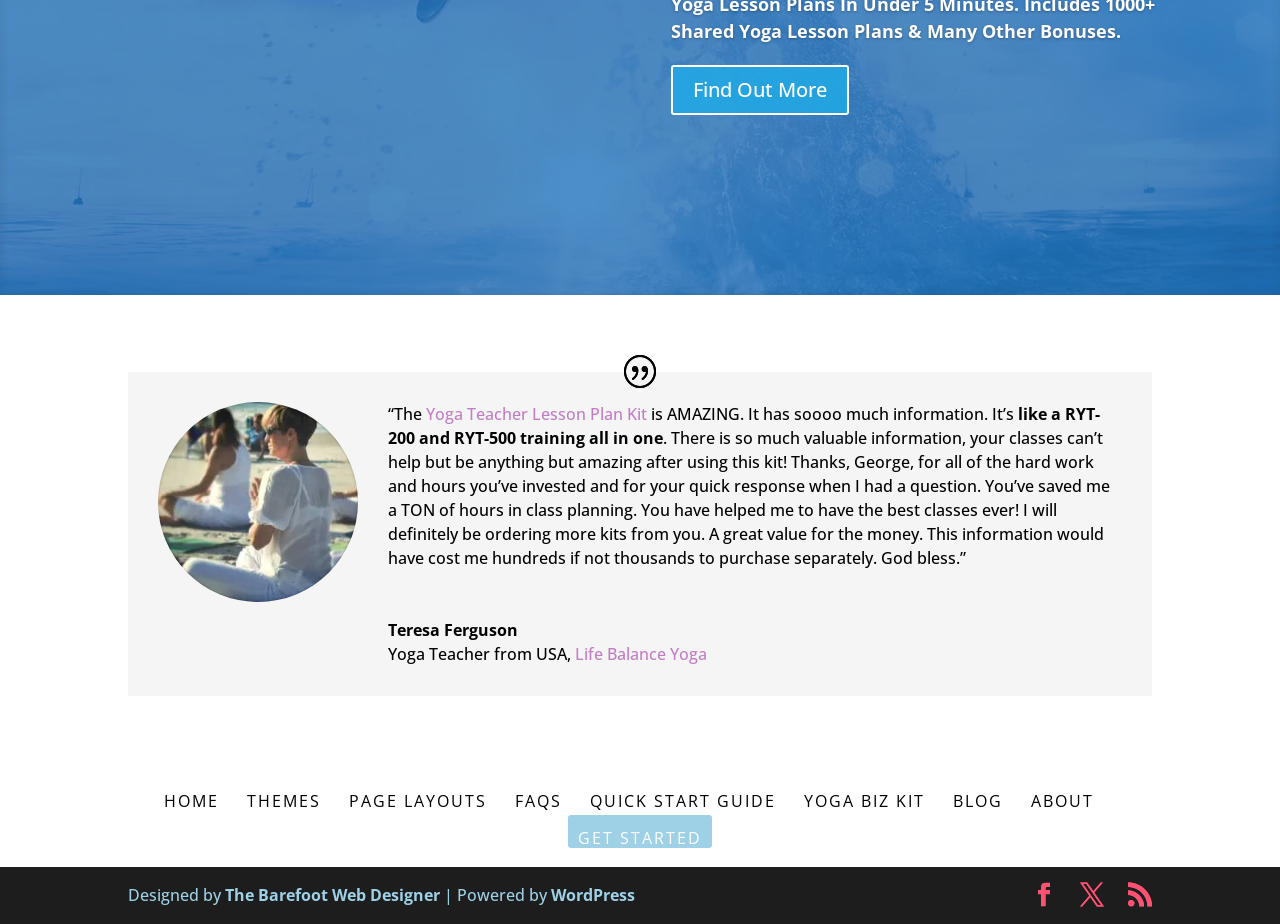What is the name of the website designer?
Answer the question with a single word or phrase derived from the image.

The Barefoot Web Designer